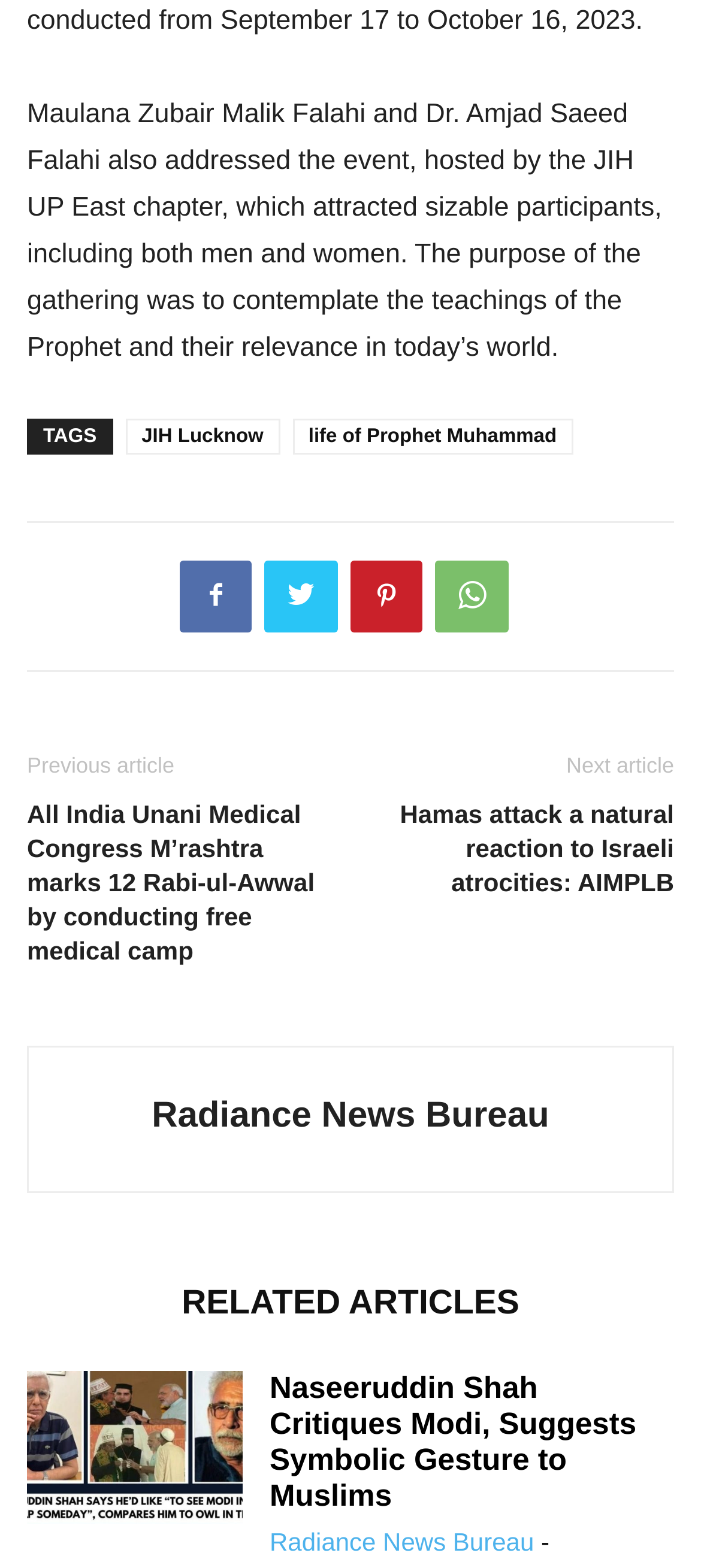Please identify the bounding box coordinates of the clickable area that will fulfill the following instruction: "Visit the Radiance News Bureau". The coordinates should be in the format of four float numbers between 0 and 1, i.e., [left, top, right, bottom].

[0.216, 0.699, 0.784, 0.724]